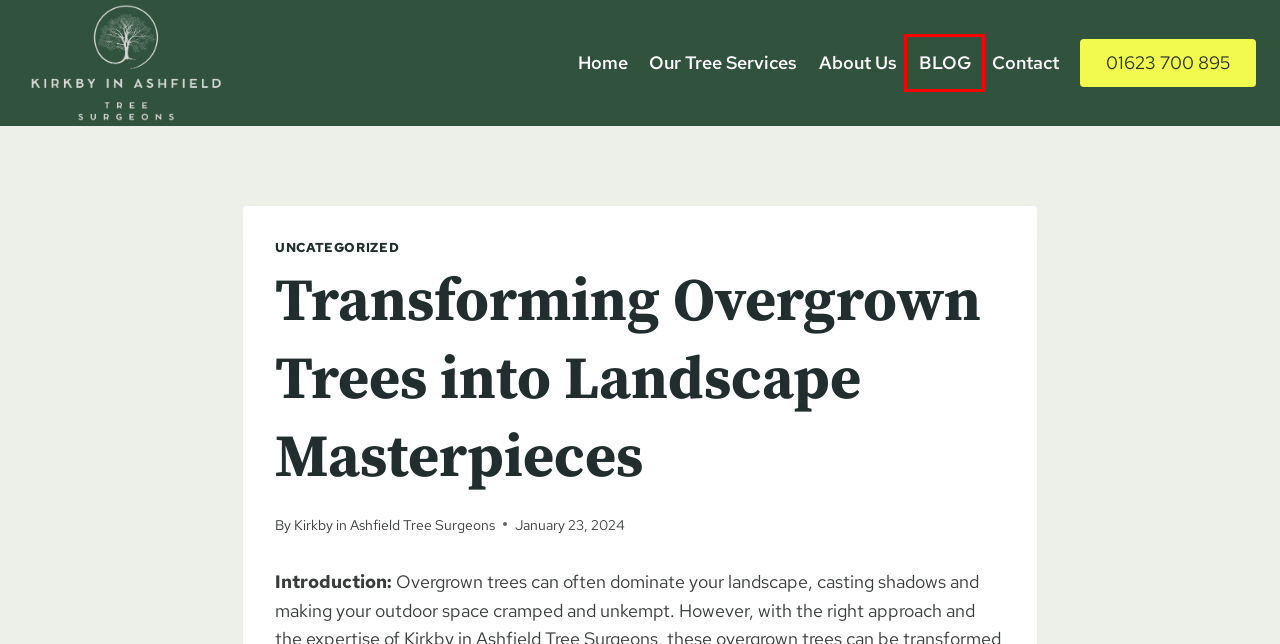Look at the screenshot of a webpage with a red bounding box and select the webpage description that best corresponds to the new page after clicking the element in the red box. Here are the options:
A. Kirkby in Ashfield Tree Surgeons - About Us
B. Historical Trees: The Art of Preserving Stumps for Posterity - Kirkby in Ashfield Tree Surgeons
C. Kirkby in Ashfield Tree Surgeons - Expert Local Arborist
D. Uncategorized - Kirkby in Ashfield Tree Surgeons
E. BLOG - Kirkby in Ashfield Tree Surgeons
F. Kirkby in Ashfield Tree Surgeons - Contact Us today!
G. Kirkby in Ashfield Tree Surgeons - Our Tree Care Services
H. POST - Kirkby in Ashfield Tree Surgeons

E